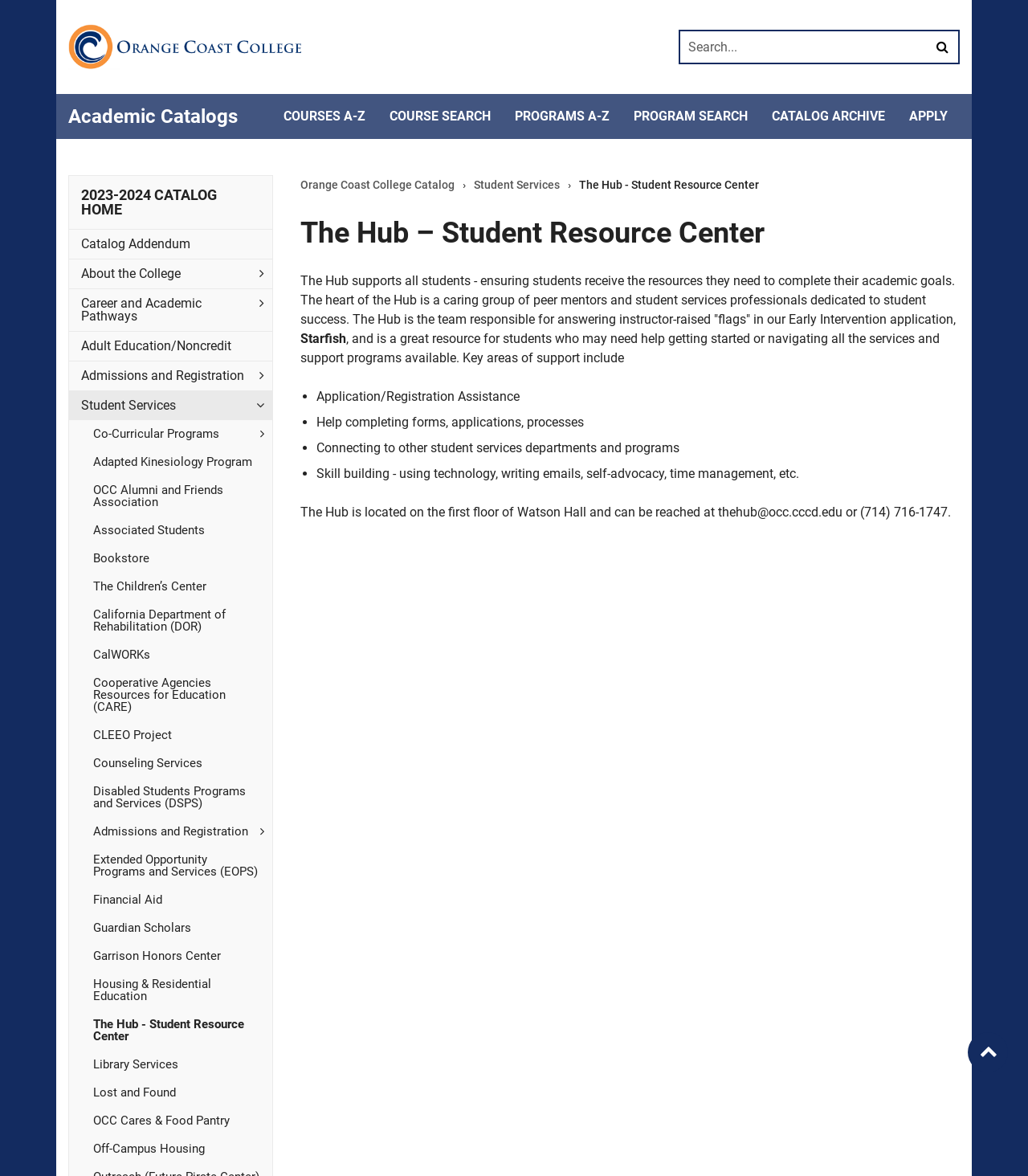Identify the bounding box of the UI element that matches this description: "California Department of Rehabilitation (DOR)".

[0.091, 0.511, 0.265, 0.545]